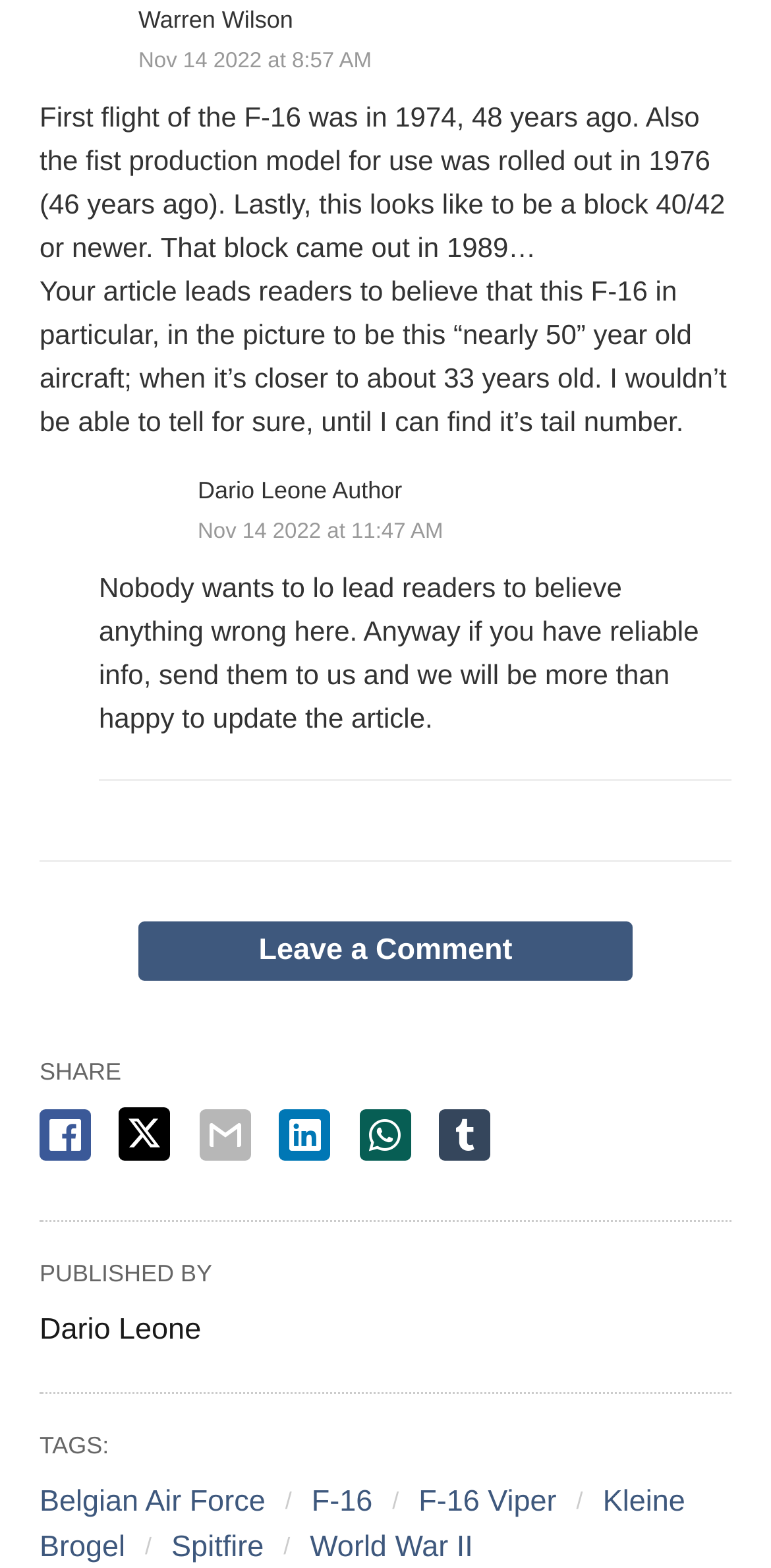Who is the author of the first article?
Provide a fully detailed and comprehensive answer to the question.

The author of the first article can be found in the footer section of the article, where it says 'Warren Wilson' next to the date 'Nov 14 2022 at 8:57 AM'.